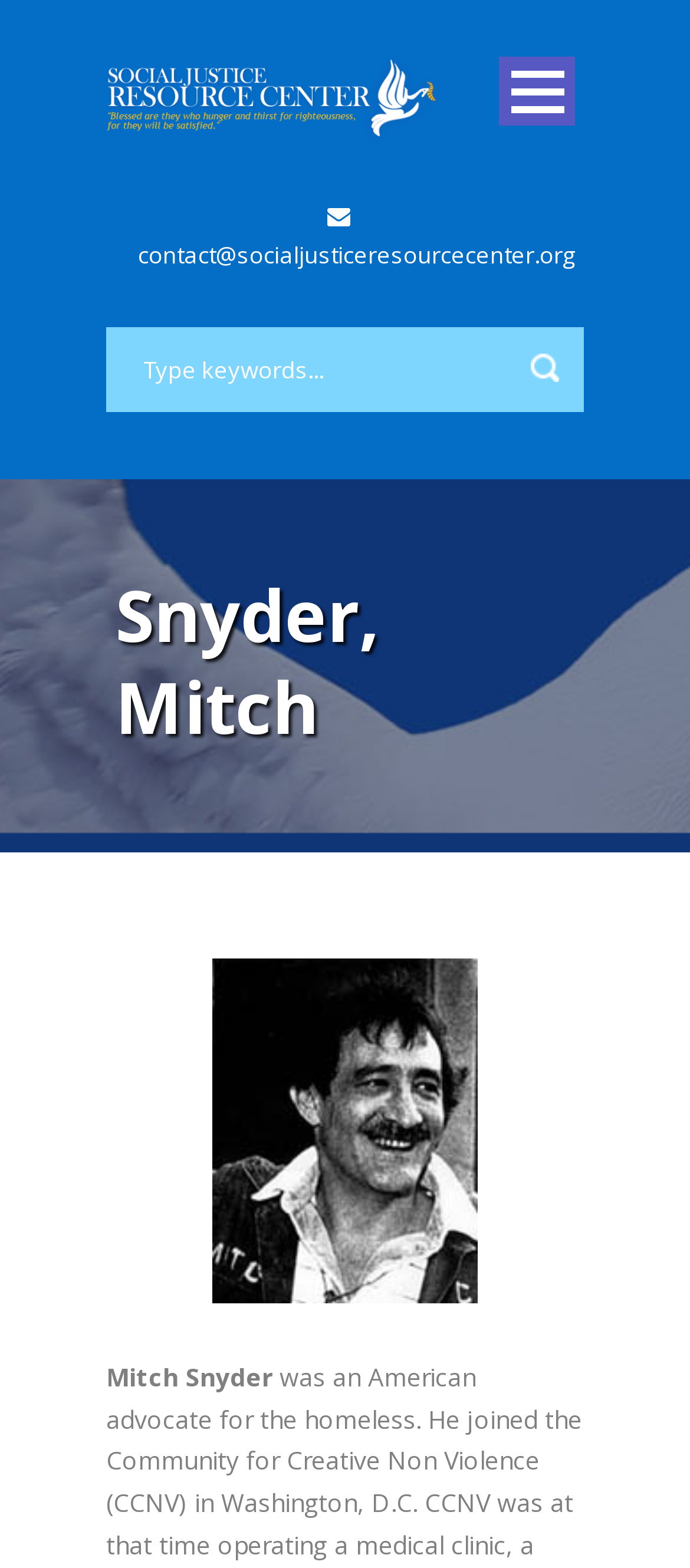Identify the bounding box coordinates necessary to click and complete the given instruction: "Search for something".

[0.154, 0.209, 0.846, 0.263]